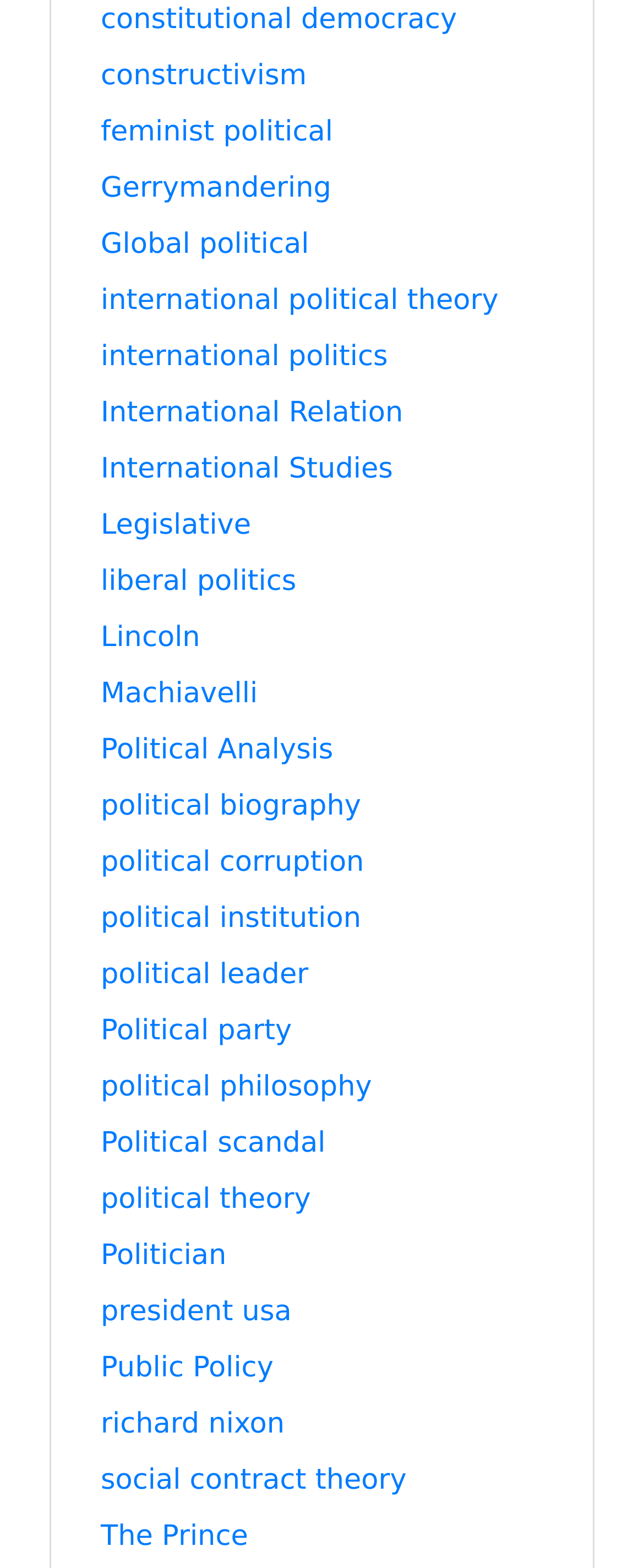Using the webpage screenshot, locate the HTML element that fits the following description and provide its bounding box: "political leader".

[0.156, 0.611, 0.479, 0.632]